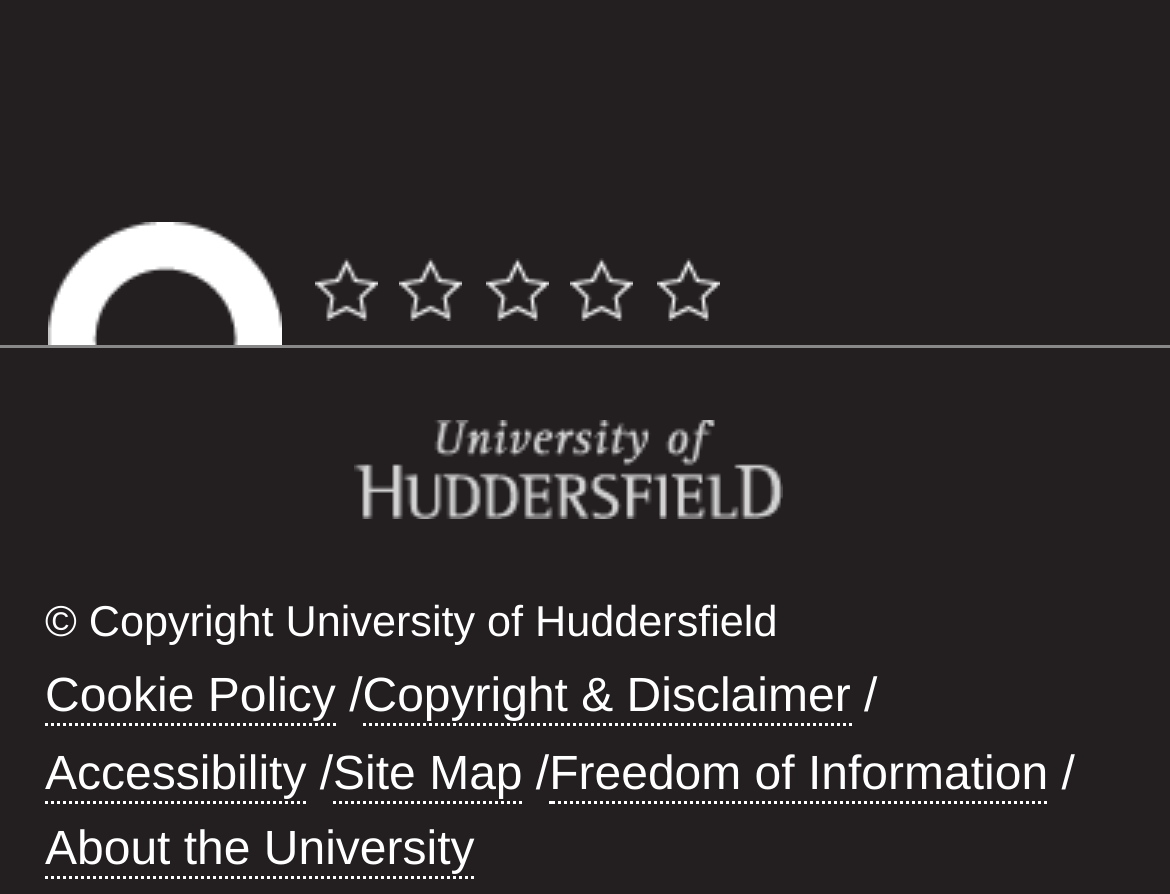Answer the question below in one word or phrase:
How many links are there at the bottom of the page?

6